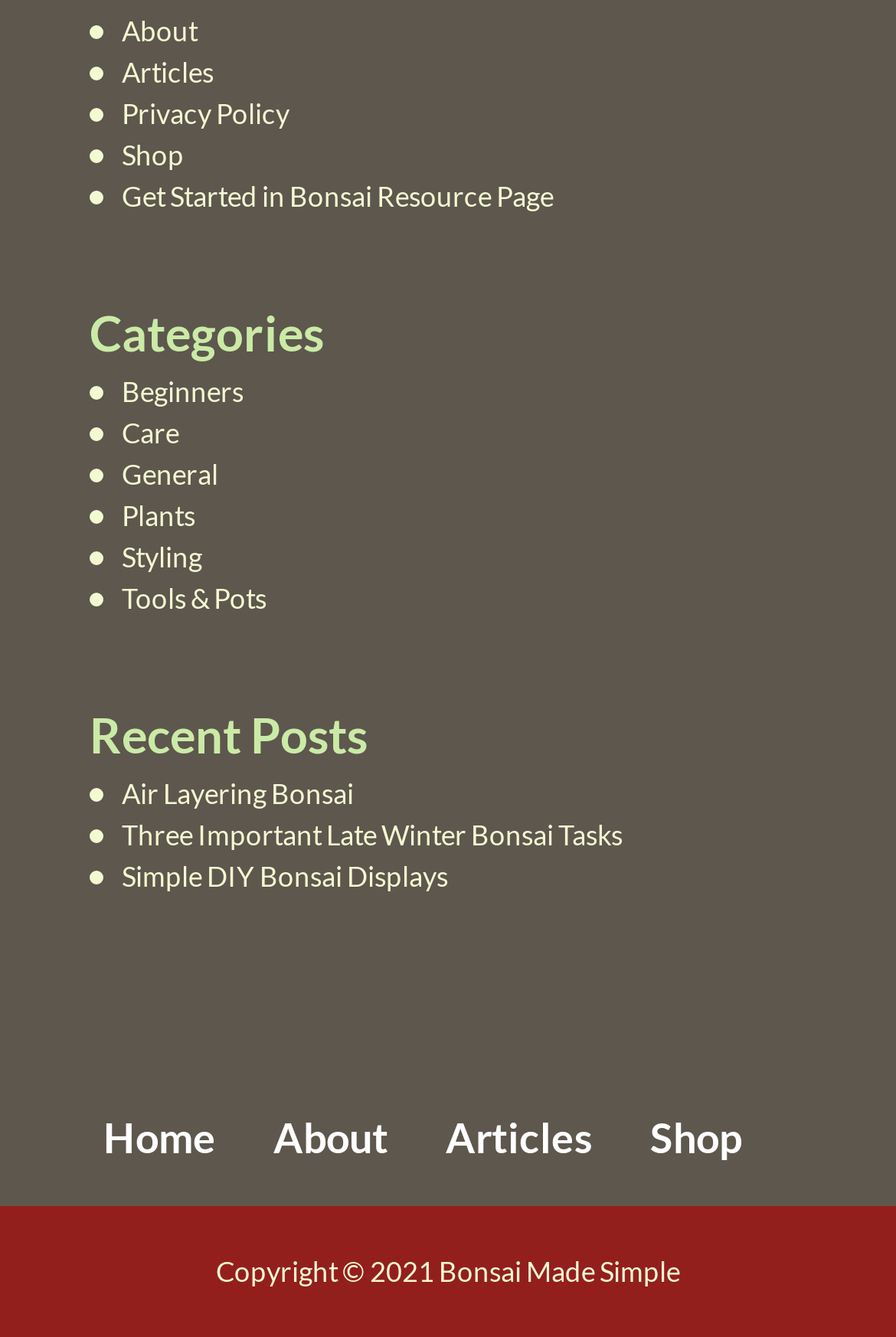Look at the image and give a detailed response to the following question: How many recent posts are listed on this webpage?

Under the heading 'Recent Posts', I found three links which are 'Air Layering Bonsai', 'Three Important Late Winter Bonsai Tasks', and 'Simple DIY Bonsai Displays'. Therefore, there are three recent posts listed on this webpage.